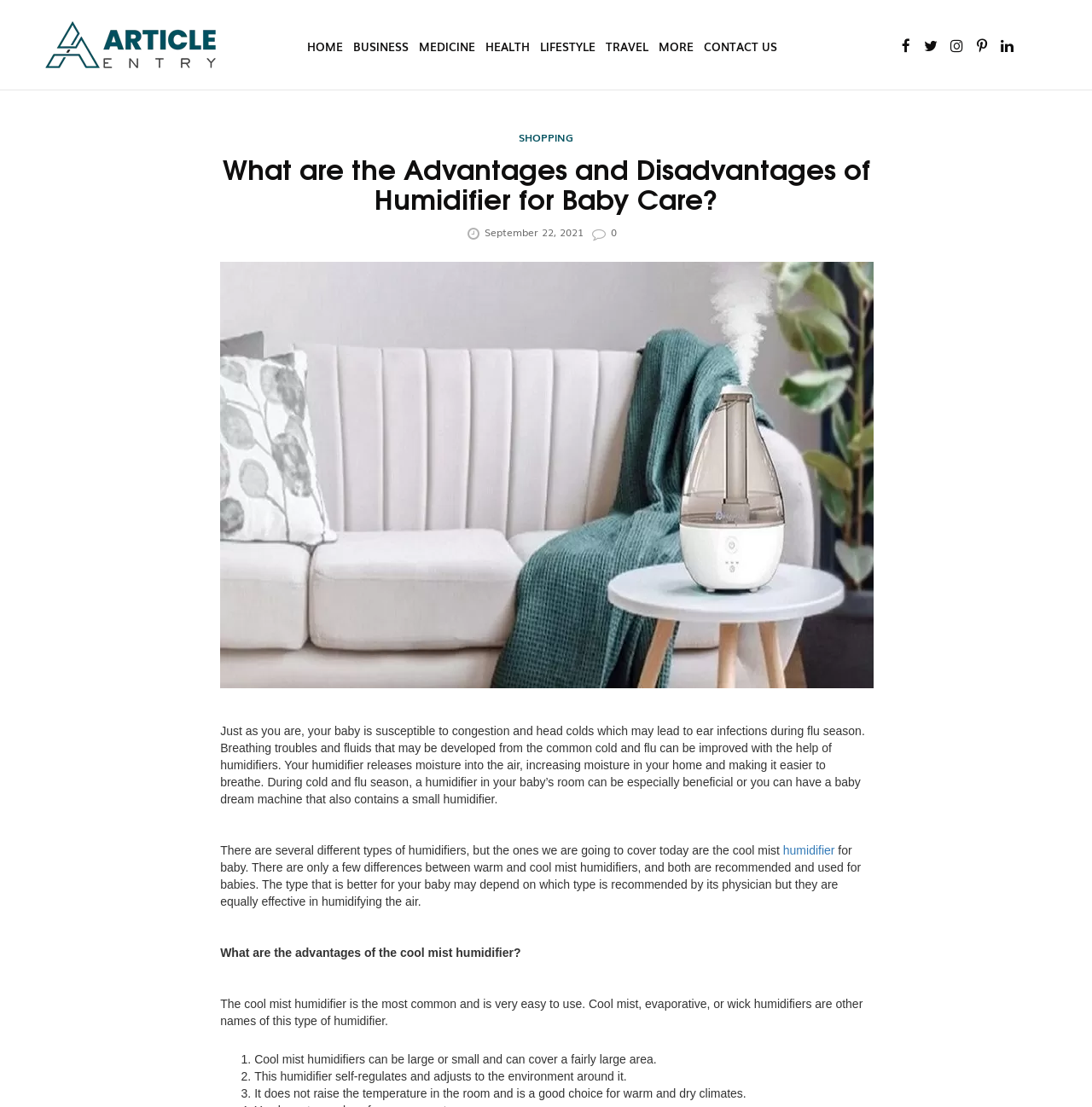Can you show the bounding box coordinates of the region to click on to complete the task described in the instruction: "Click on the SHOPPING link"?

[0.475, 0.117, 0.525, 0.131]